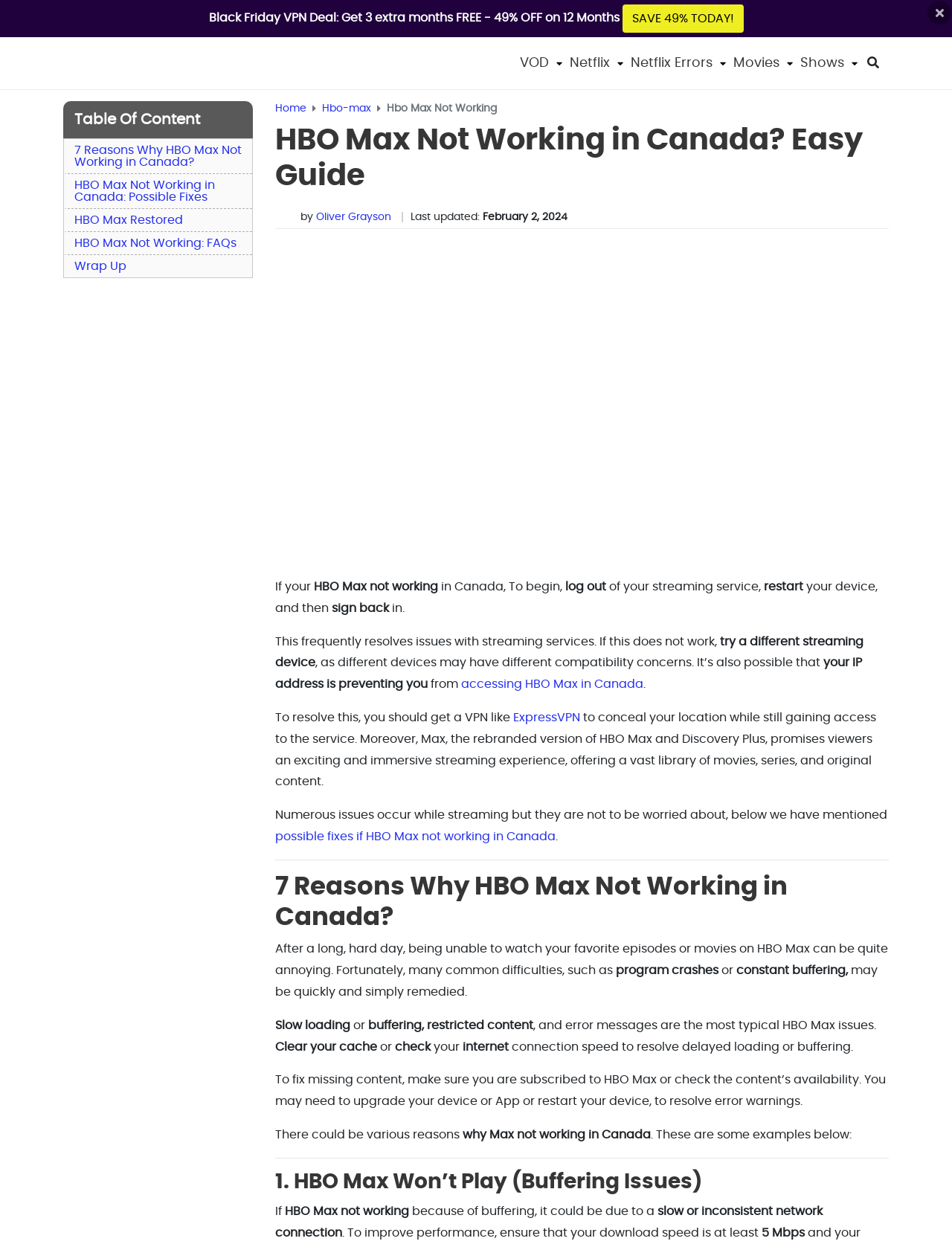Can you identify and provide the main heading of the webpage?

HBO Max Not Working in Canada? Easy Guide